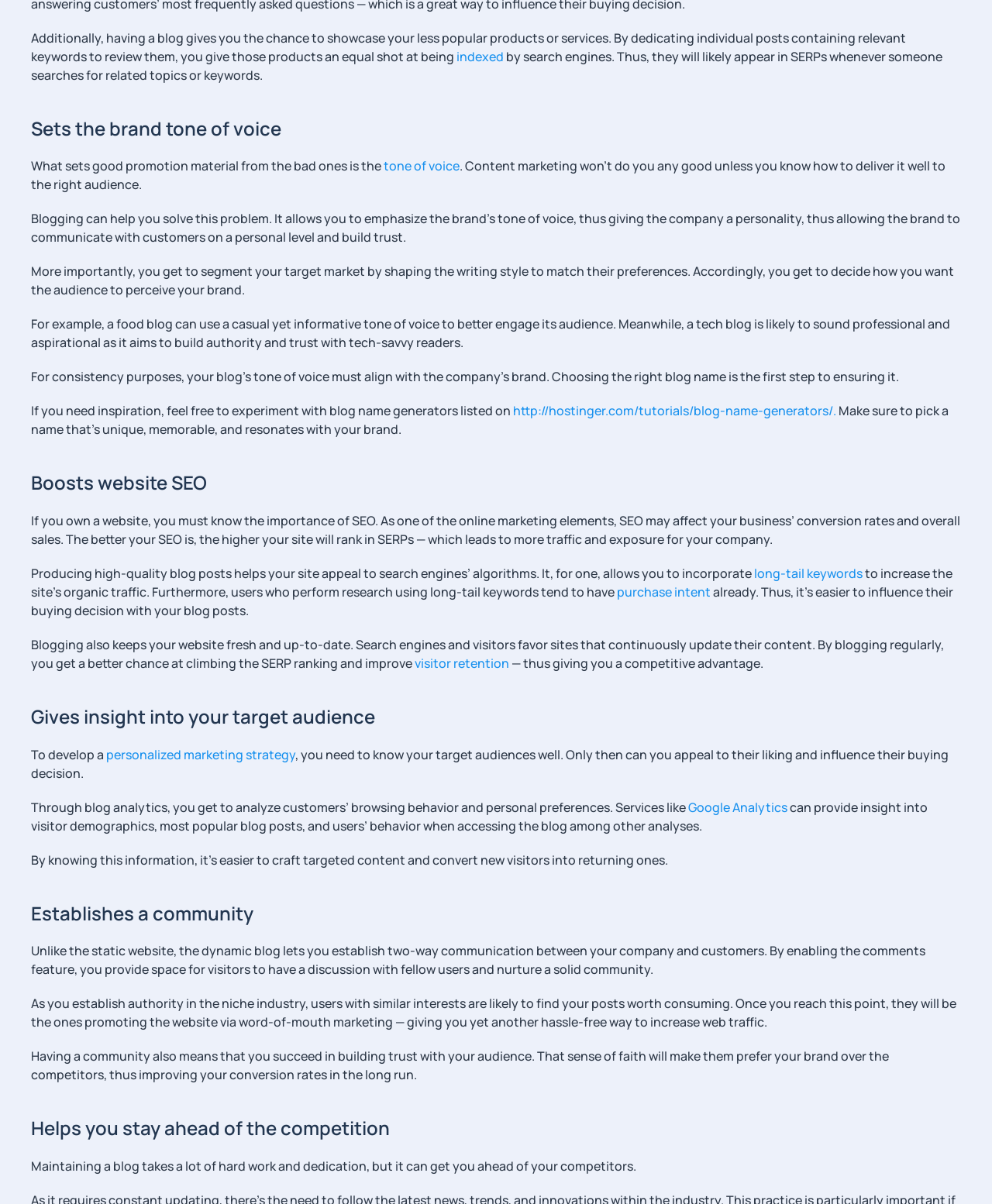What is the purpose of having a blog?
Answer the question with as much detail as you can, using the image as a reference.

According to the webpage, having a blog gives you the chance to showcase your less popular products or services and allows you to emphasize the brand's tone of voice, thus giving the company a personality and building trust with customers.